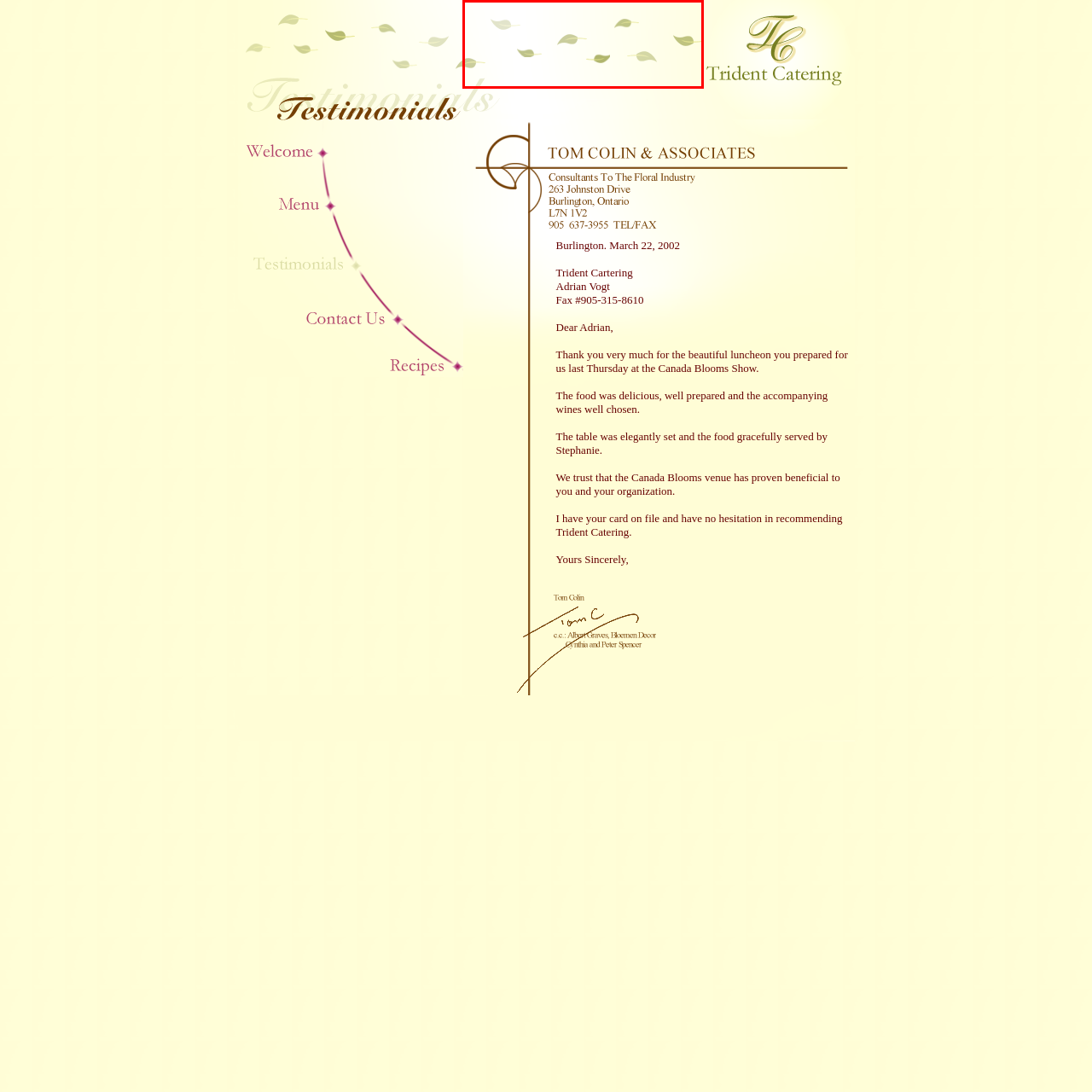Explain in detail what is shown in the red-bordered image.

This image features a soft, whimsical background with playful, lightly colored leaf shapes gracefully floating across the canvas. The leaves are depicted in various shades of green and yellow, enhancing the light, airy feeling of the composition. This serene design element is likely intended to evoke a sense of tranquility and natural beauty, fitting well within a theme of catering or testimonials associated with the Trident Catering brand. The gentle movement implied by the leaves may symbolize freshness and a connection to nature, complementing the overall aesthetic of warmth and inviting appeal.